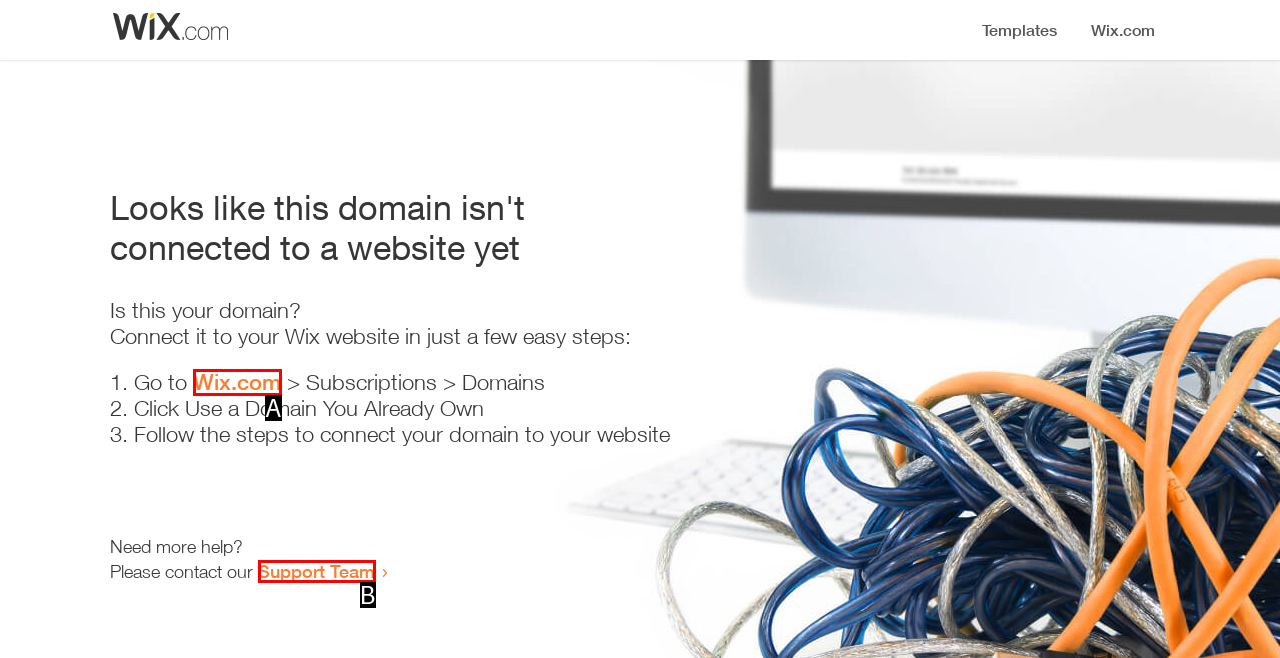From the provided choices, determine which option matches the description: name="s" placeholder="Search" title="Search for:". Respond with the letter of the correct choice directly.

None